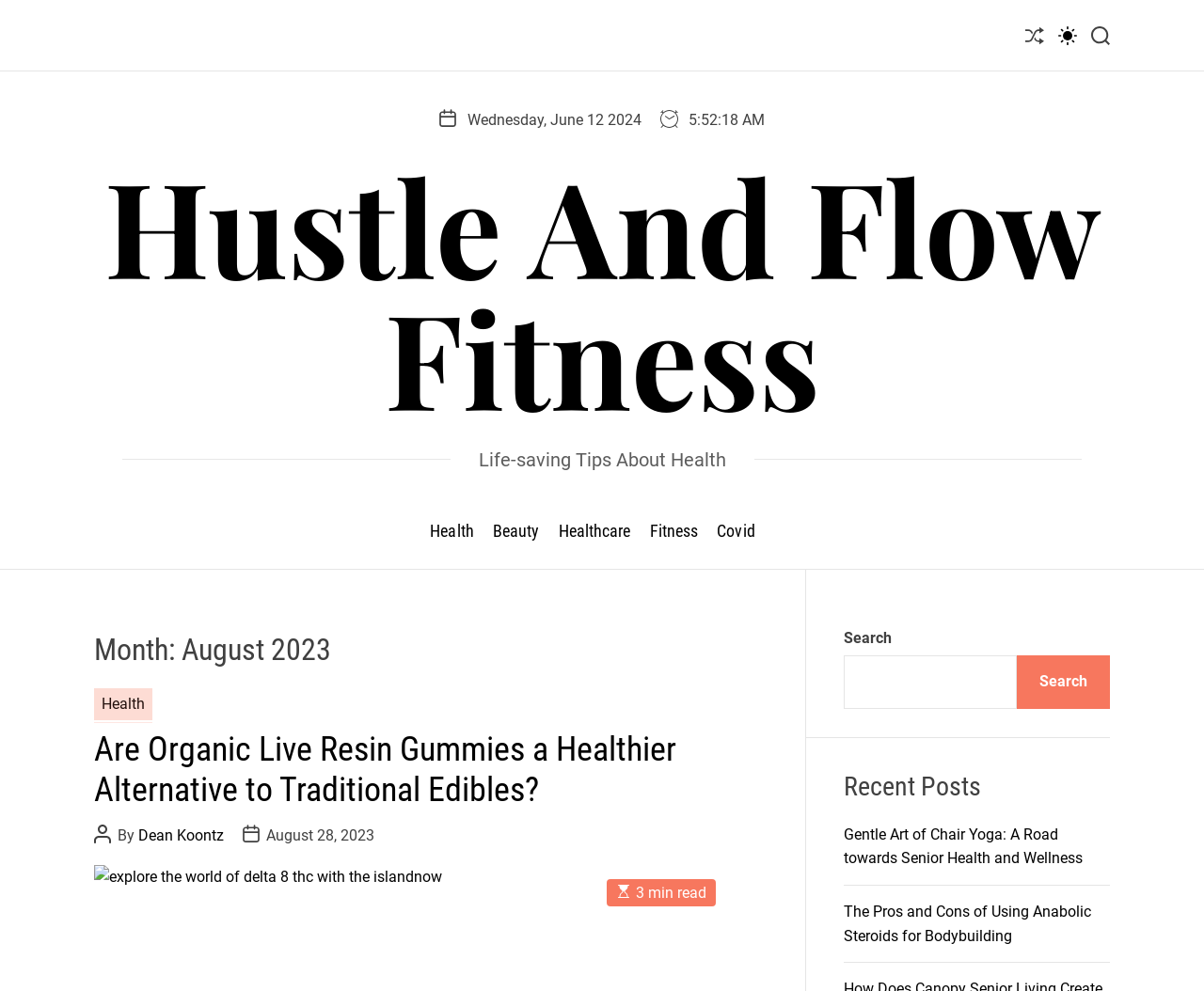Determine the bounding box coordinates for the area that should be clicked to carry out the following instruction: "Skip to content".

None